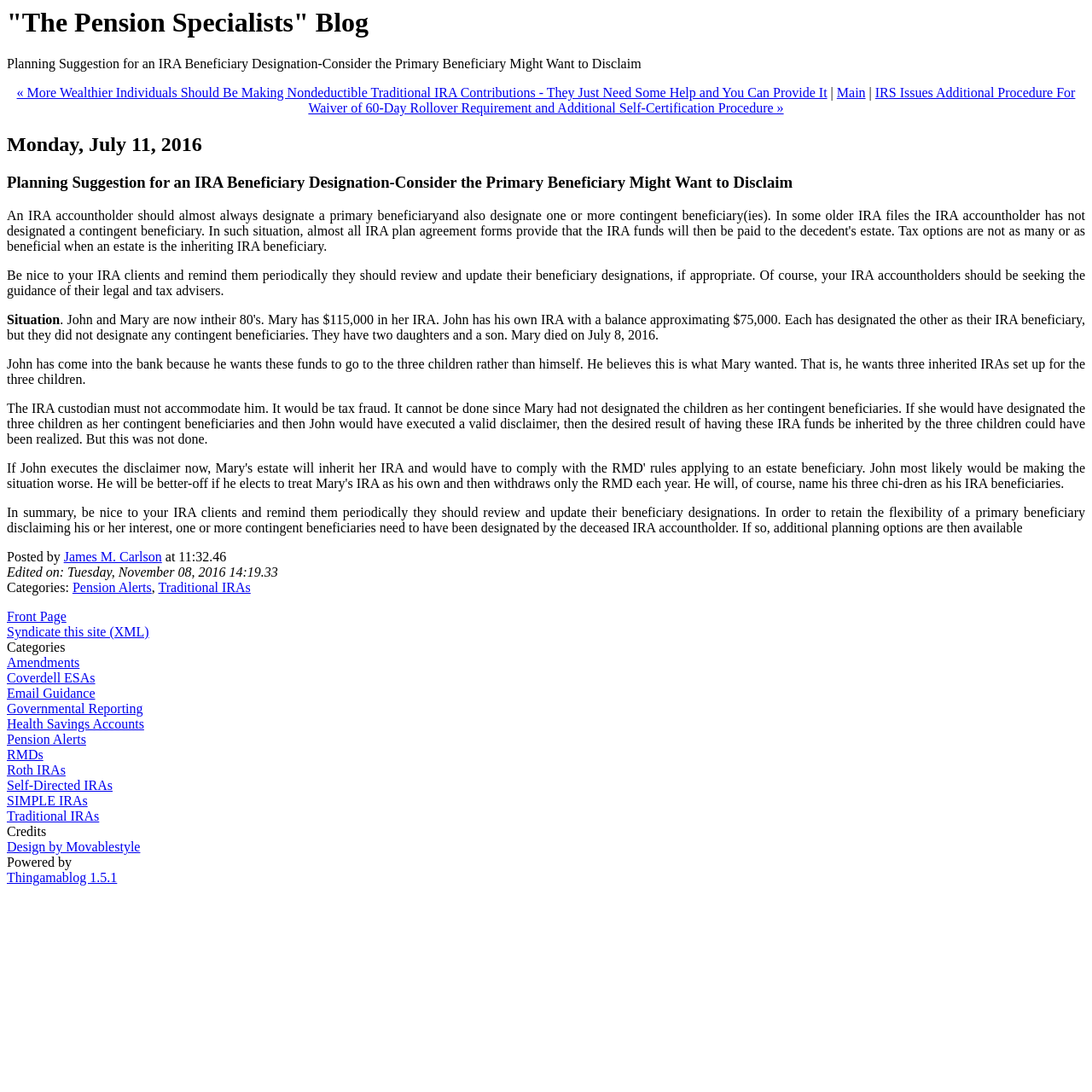Identify the bounding box coordinates of the clickable region required to complete the instruction: "Click on the link to read more about nondeductible traditional IRA contributions". The coordinates should be given as four float numbers within the range of 0 and 1, i.e., [left, top, right, bottom].

[0.015, 0.078, 0.757, 0.092]